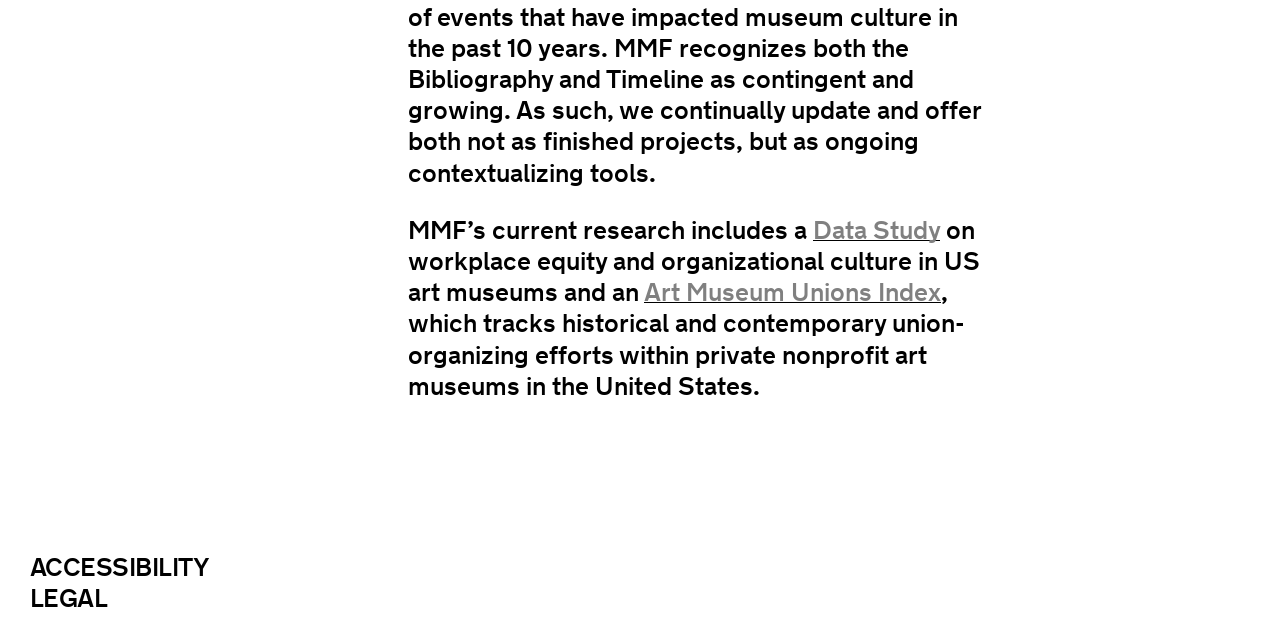Using the format (top-left x, top-left y, bottom-right x, bottom-right y), and given the element description, identify the bounding box coordinates within the screenshot: Data Study

[0.635, 0.342, 0.734, 0.364]